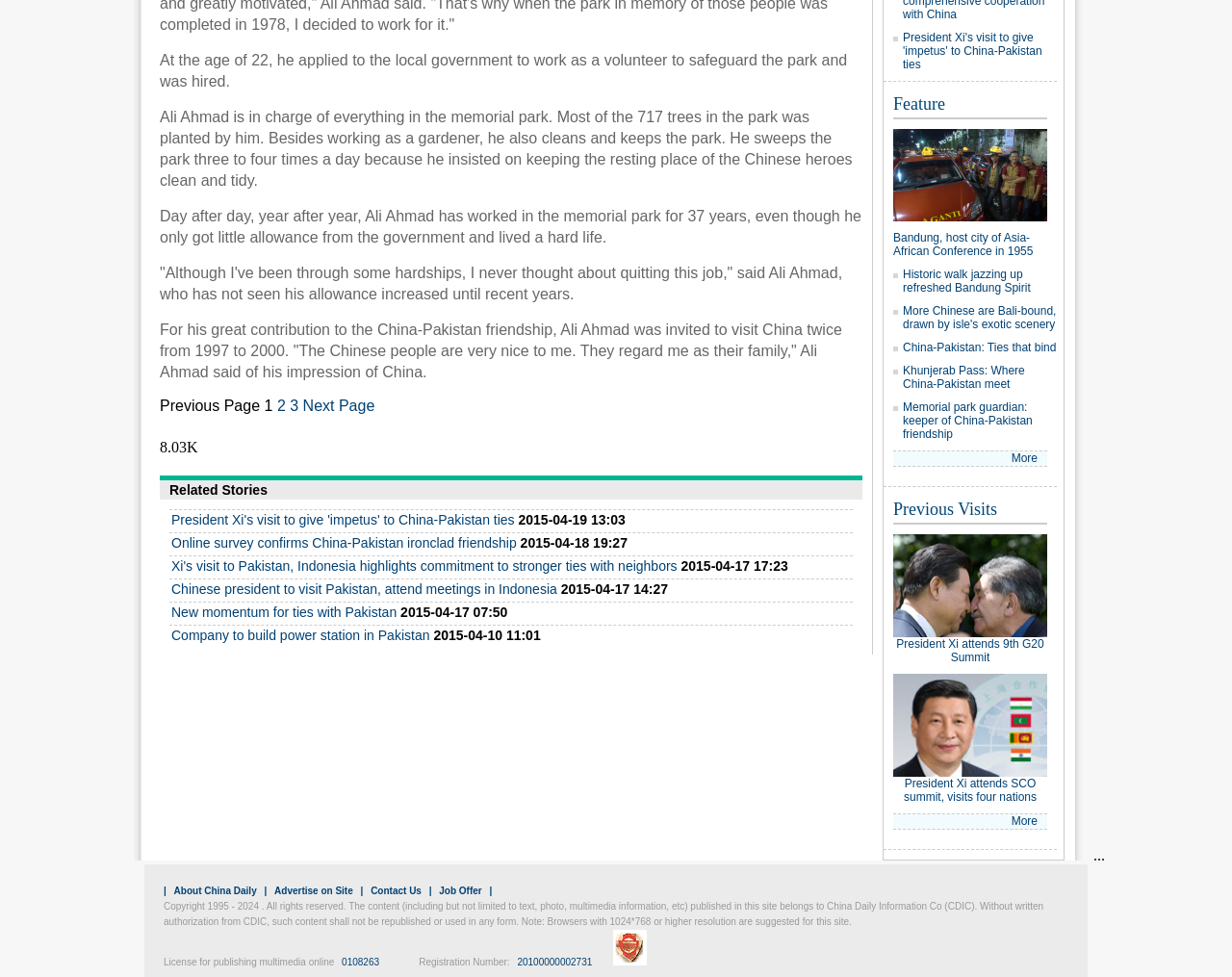Identify the bounding box coordinates of the section that should be clicked to achieve the task described: "Click on 'Next Page'".

[0.246, 0.407, 0.304, 0.424]